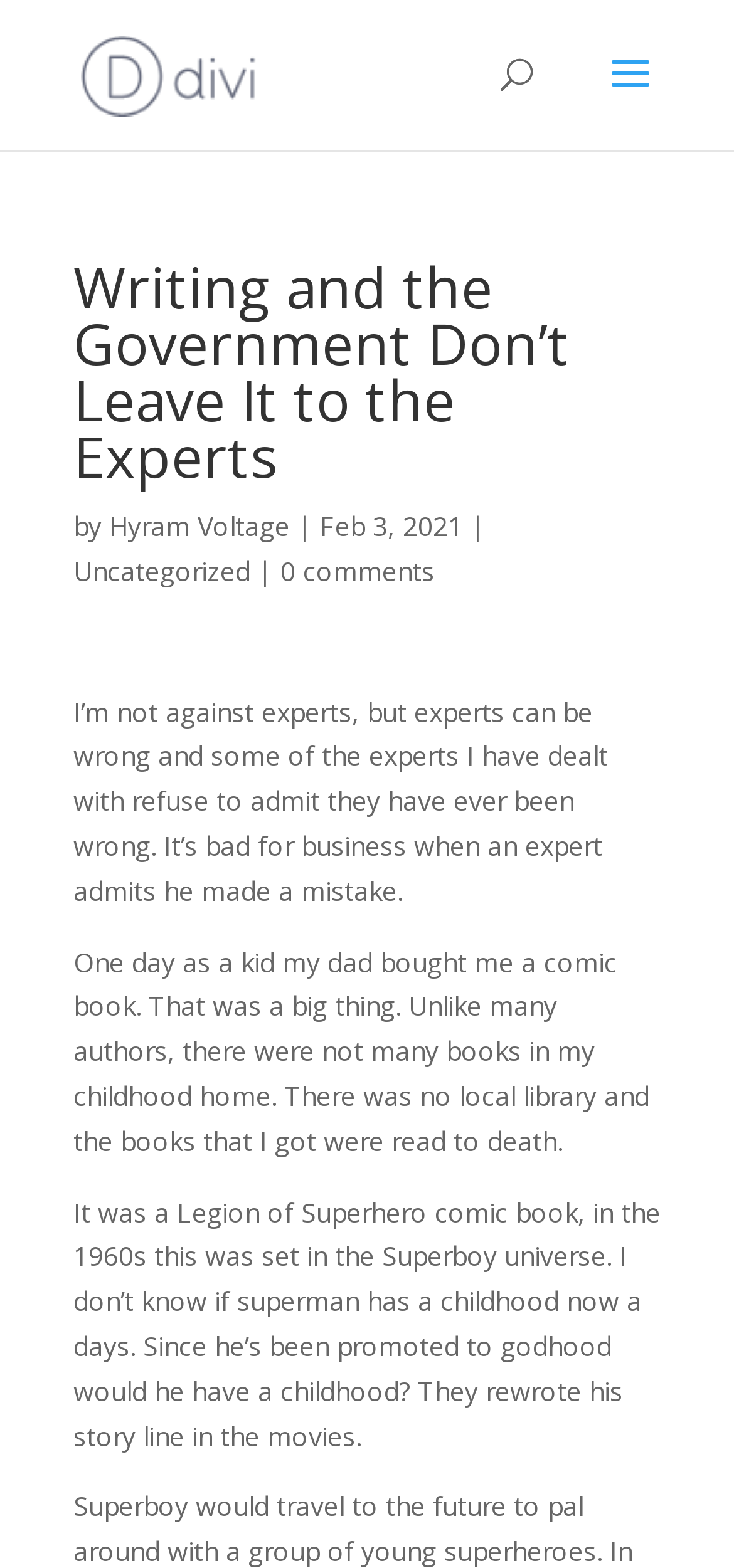Elaborate on the webpage's design and content in a detailed caption.

The webpage appears to be a blog post titled "Writing and the Government Don't Leave It to the Experts" by Hyram Voltage, dated February 3, 2021. At the top left of the page, there is a link to the author's profile, accompanied by a small image of Professor Voltage. 

Below the title, there is a search bar that spans almost the entire width of the page. 

The main content of the page is divided into paragraphs. The first paragraph discusses the author's experience with experts who refuse to admit their mistakes, which can be detrimental to business. 

The following paragraphs are a personal anecdote about the author's childhood, where they recall their father buying them a comic book, specifically a Legion of Superhero comic book from the 1960s. The author reminisces about the comic book and wonders if Superman's storyline has changed over time.

There are also links to categories, such as "Uncategorized", and a comment section with zero comments.